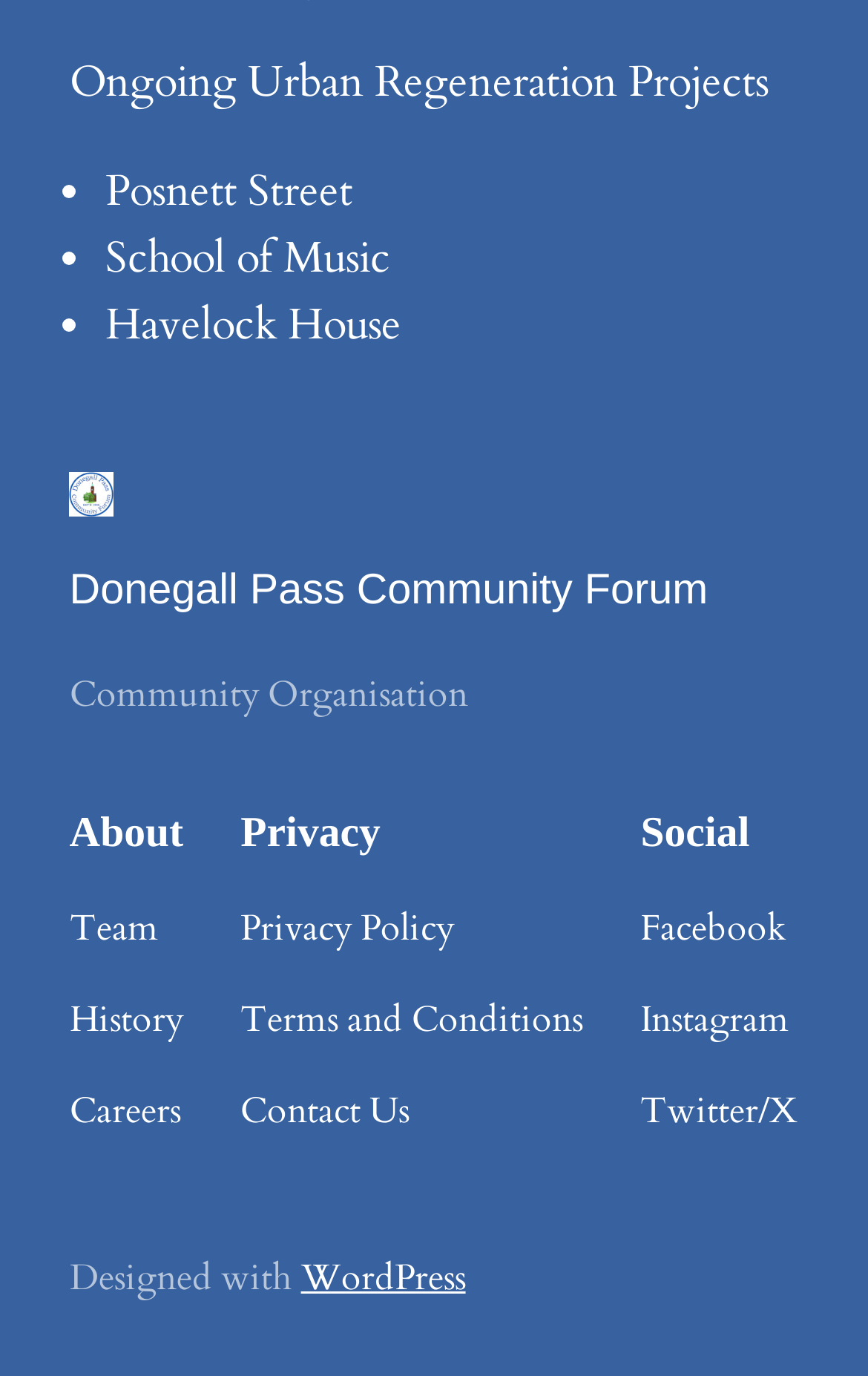Locate the bounding box coordinates of the element I should click to achieve the following instruction: "Contact Us".

None